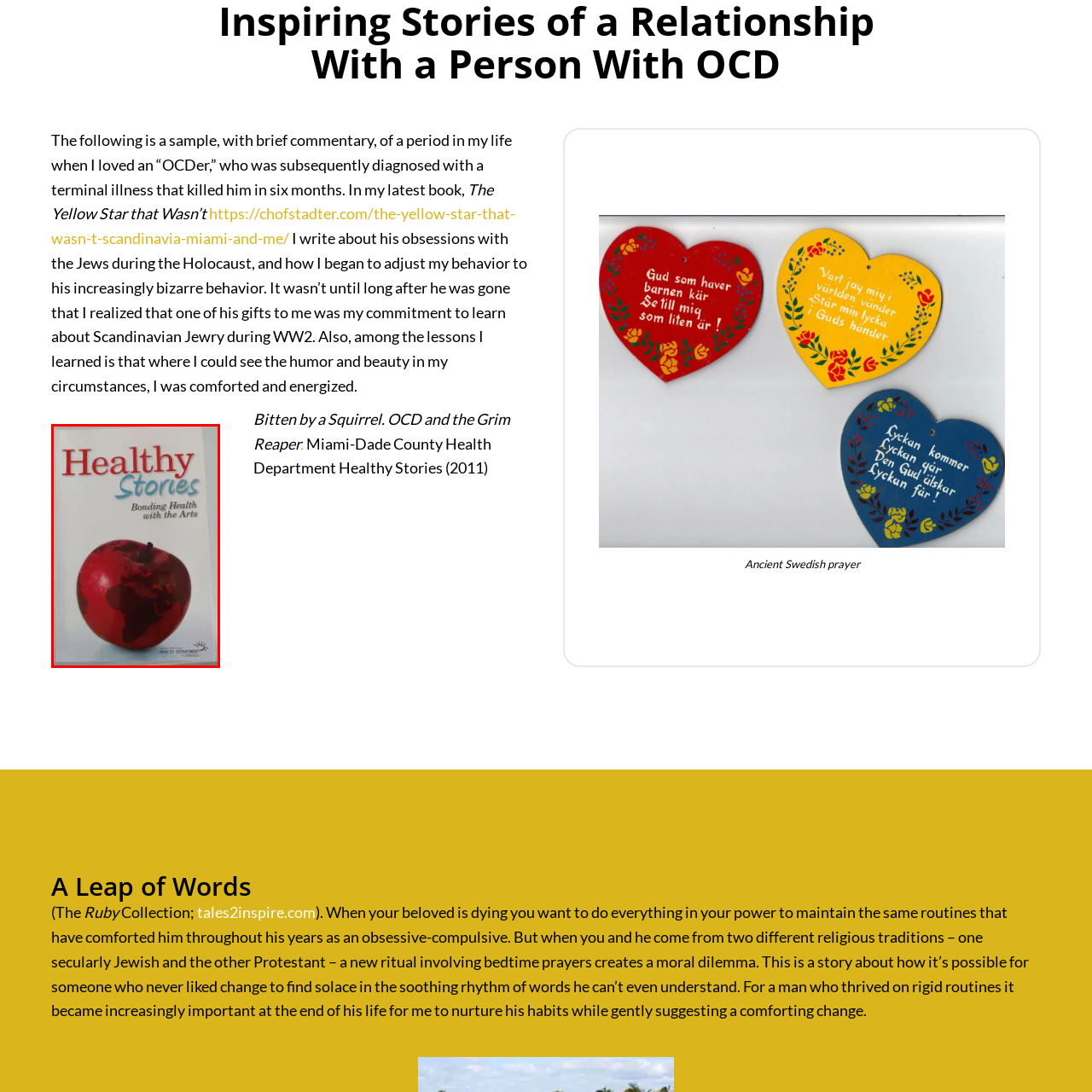Draft a detailed caption for the image located inside the red outline.

The image features the cover of a book titled "Healthy Stories," which emphasizes the connection between health and the arts. Prominently displayed is a striking red apple with a map of the world etched onto its surface, symbolizing the global perspective on health. The title is elegantly presented in a mix of blue and red typography, with "Healthy" in blue and "Stories" in red, conveying a vibrant and engaging theme. The subtitle, "Bonding Health with the Arts," suggests an emphasis on the integration of artistic expression with health narratives. This book likely explores different facets of health through creative storytelling, appealing to both health professionals and a general audience interested in the arts. The branding includes a logo associated with a health department, reinforcing its focus on health-oriented themes.